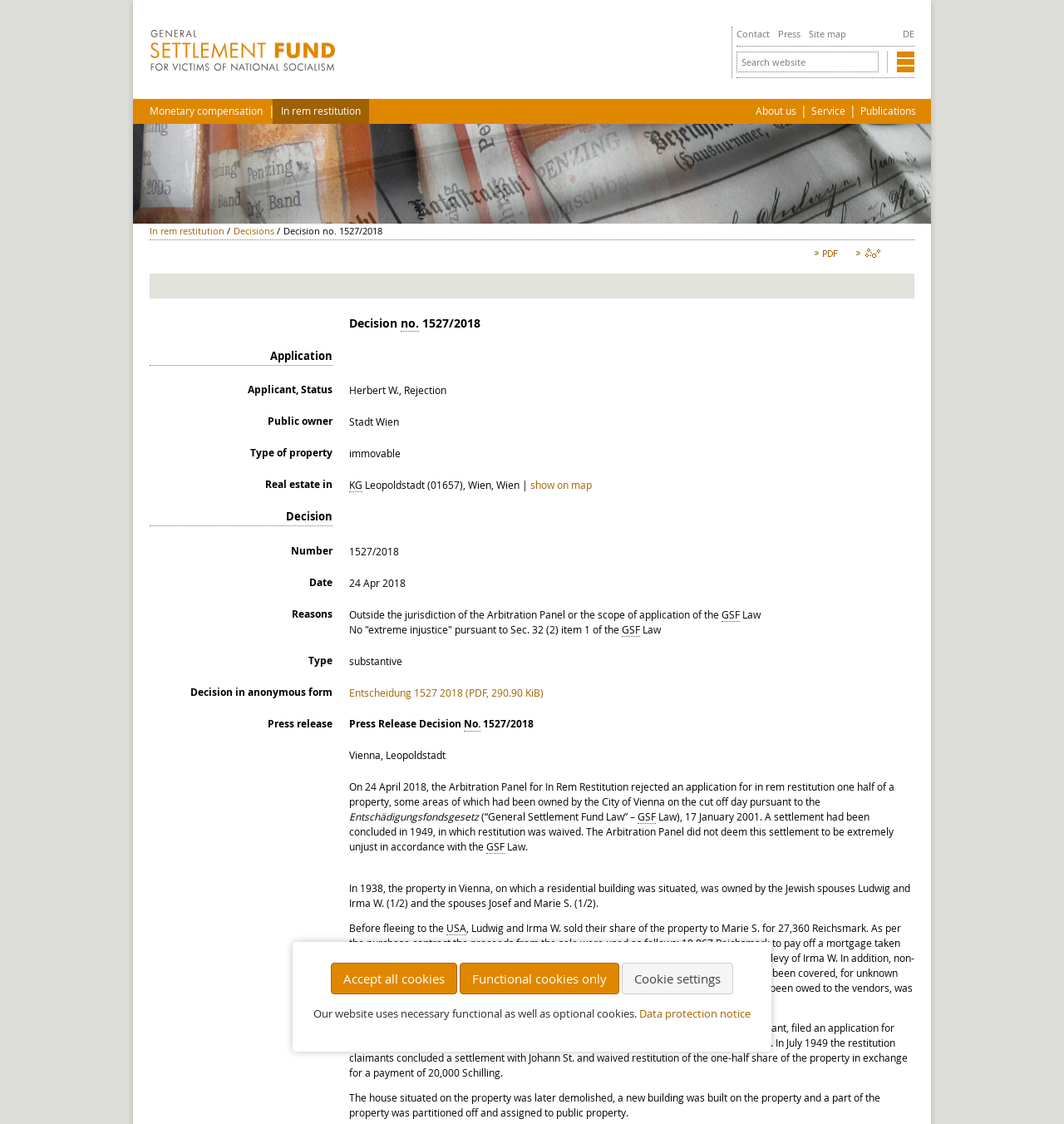Using the provided element description "Monetary compensation", determine the bounding box coordinates of the UI element.

[0.133, 0.088, 0.255, 0.11]